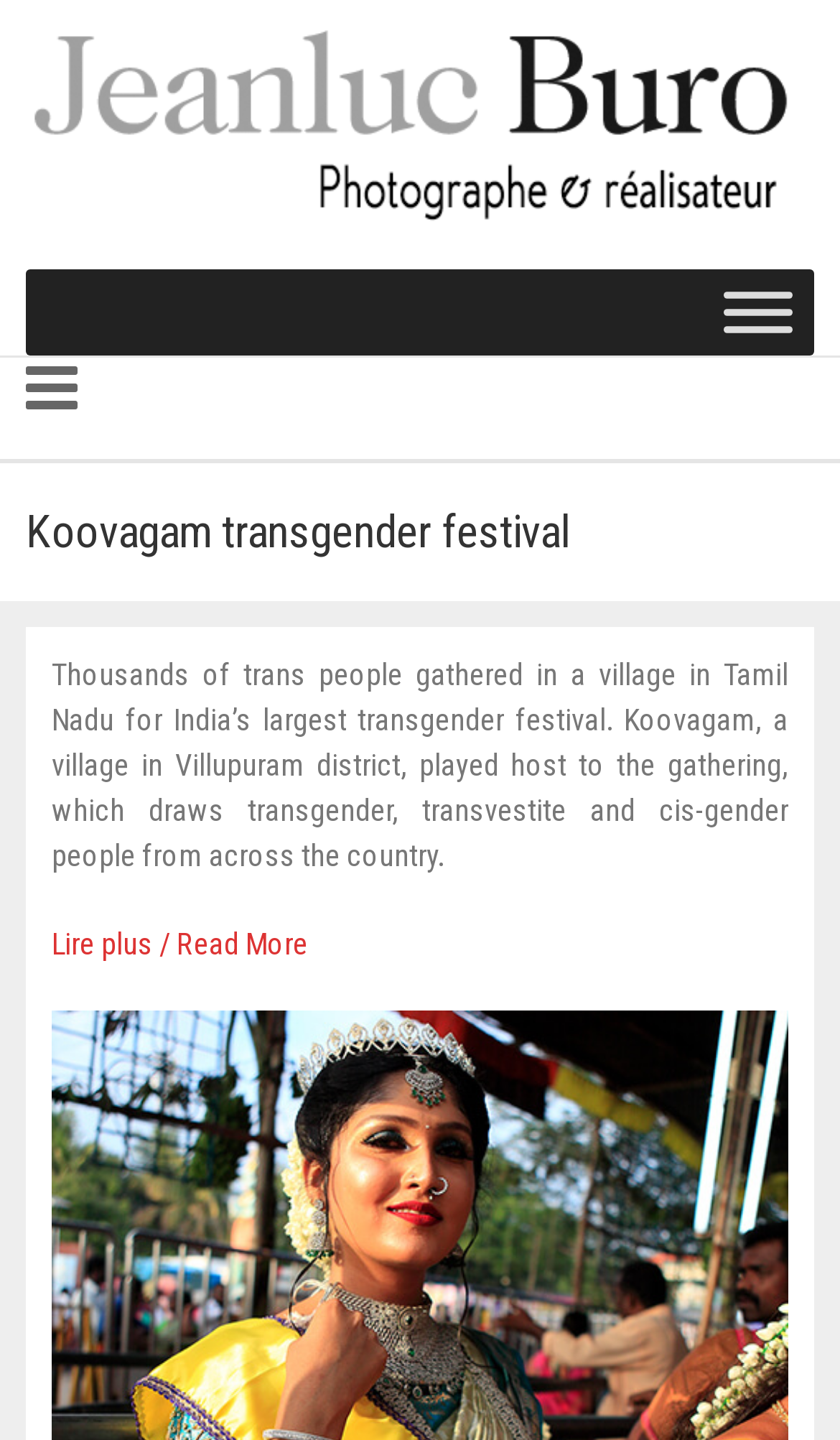What is the purpose of the button?
Please provide a single word or phrase as your answer based on the screenshot.

Toggle Menu